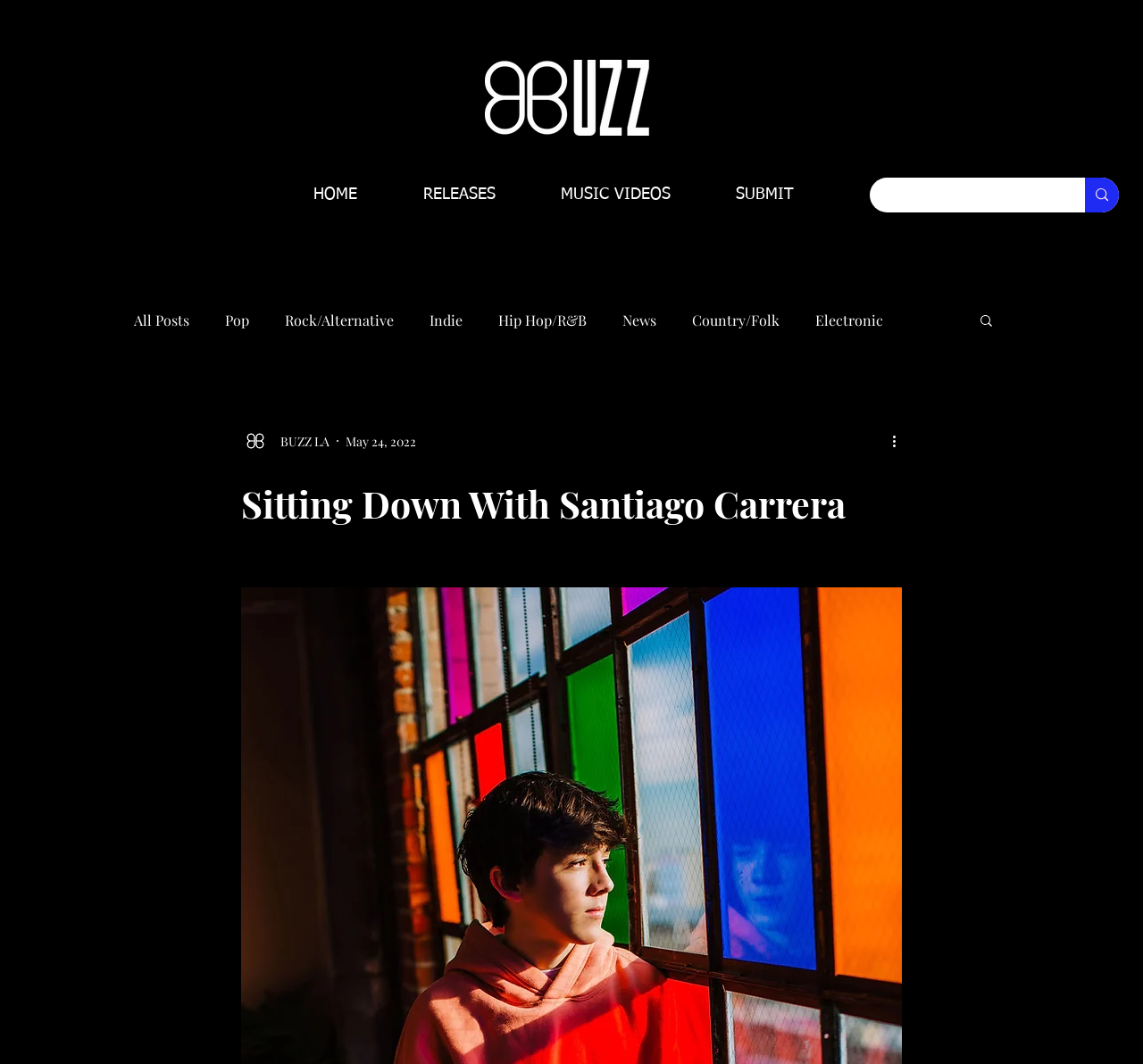Analyze the image and give a detailed response to the question:
What is the function of the button at the top right corner of the webpage?

The button at the top right corner of the webpage is a search button, which allows users to search for content on the website. It is represented by a magnifying glass icon.